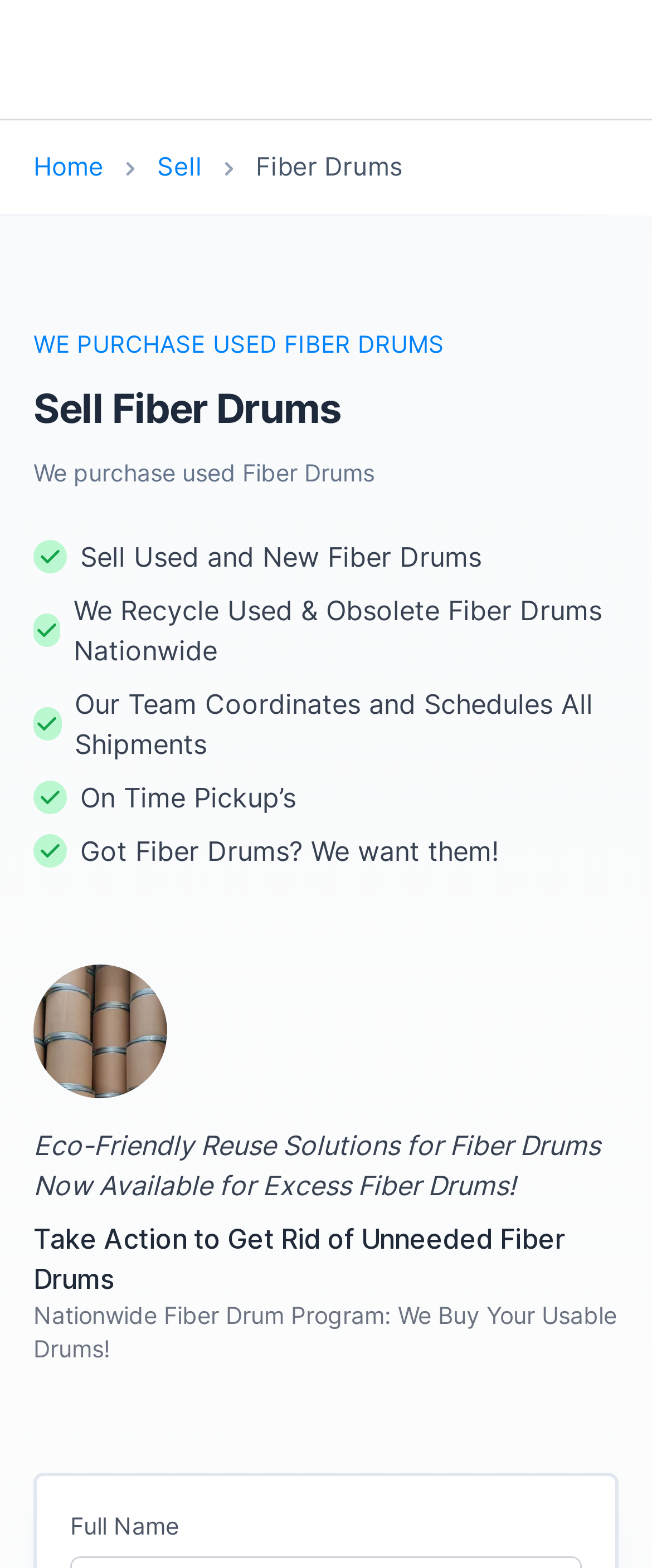Respond with a single word or phrase to the following question: What is the process of selling fiber drums?

Coordinate and schedule shipments